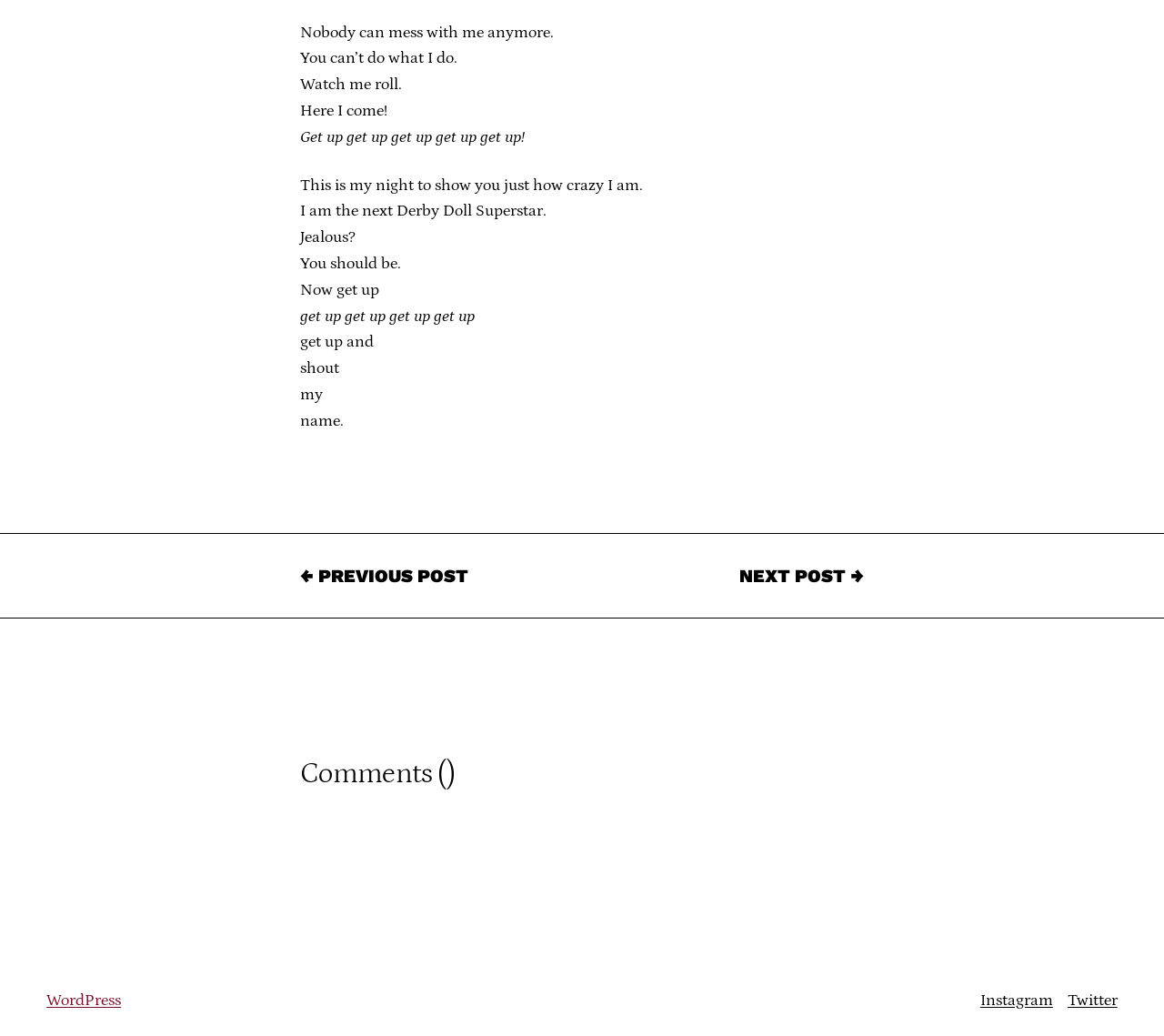Answer this question using a single word or a brief phrase:
What is the author's personality like?

Outgoing